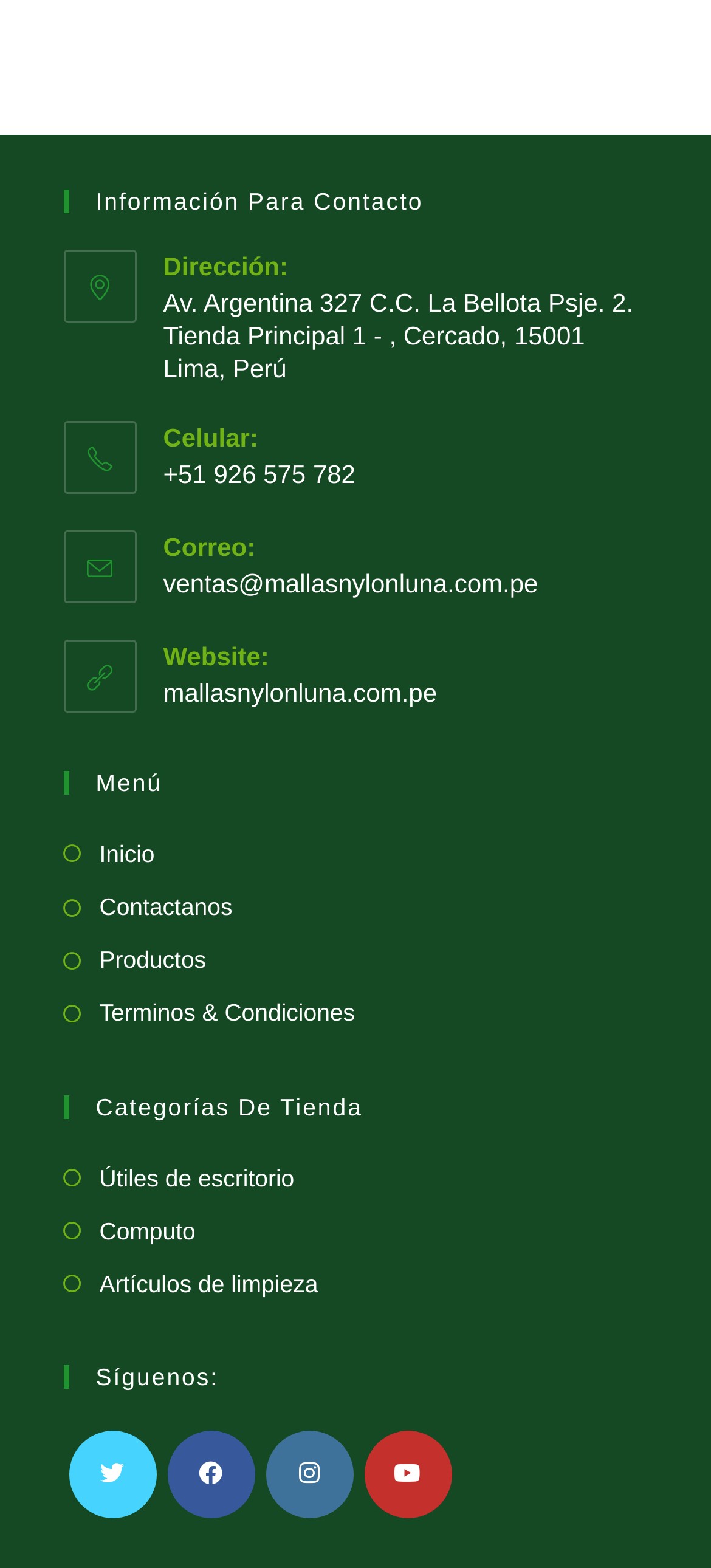What is the email address of the store?
Please provide a detailed answer to the question.

I found the email address by looking at the link element with the text 'ventas@mallasnylonluna.com.pe' which is located under the 'Correo:' static text.